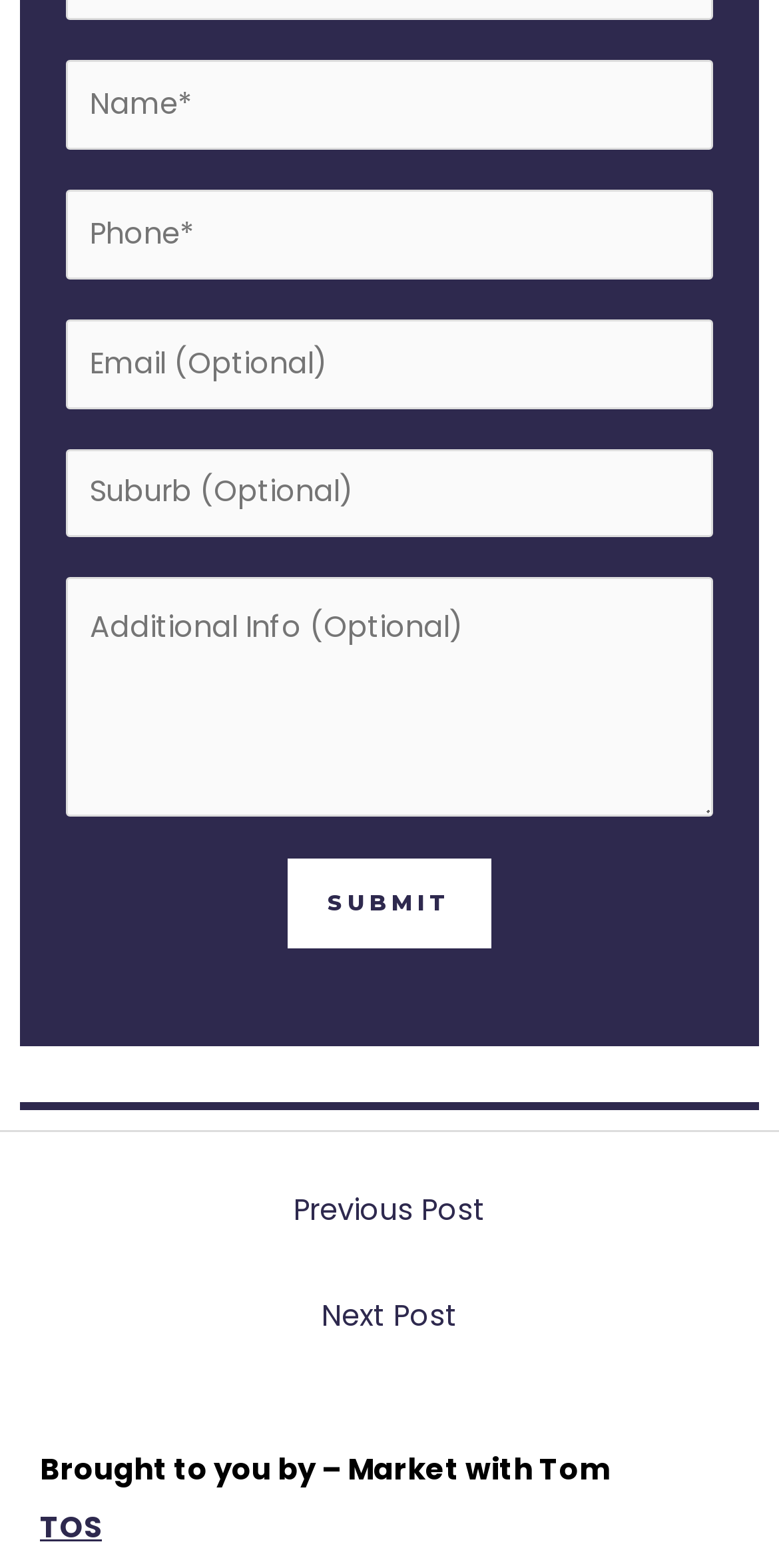Please specify the bounding box coordinates for the clickable region that will help you carry out the instruction: "Click the SUBMIT button".

[0.367, 0.547, 0.633, 0.607]